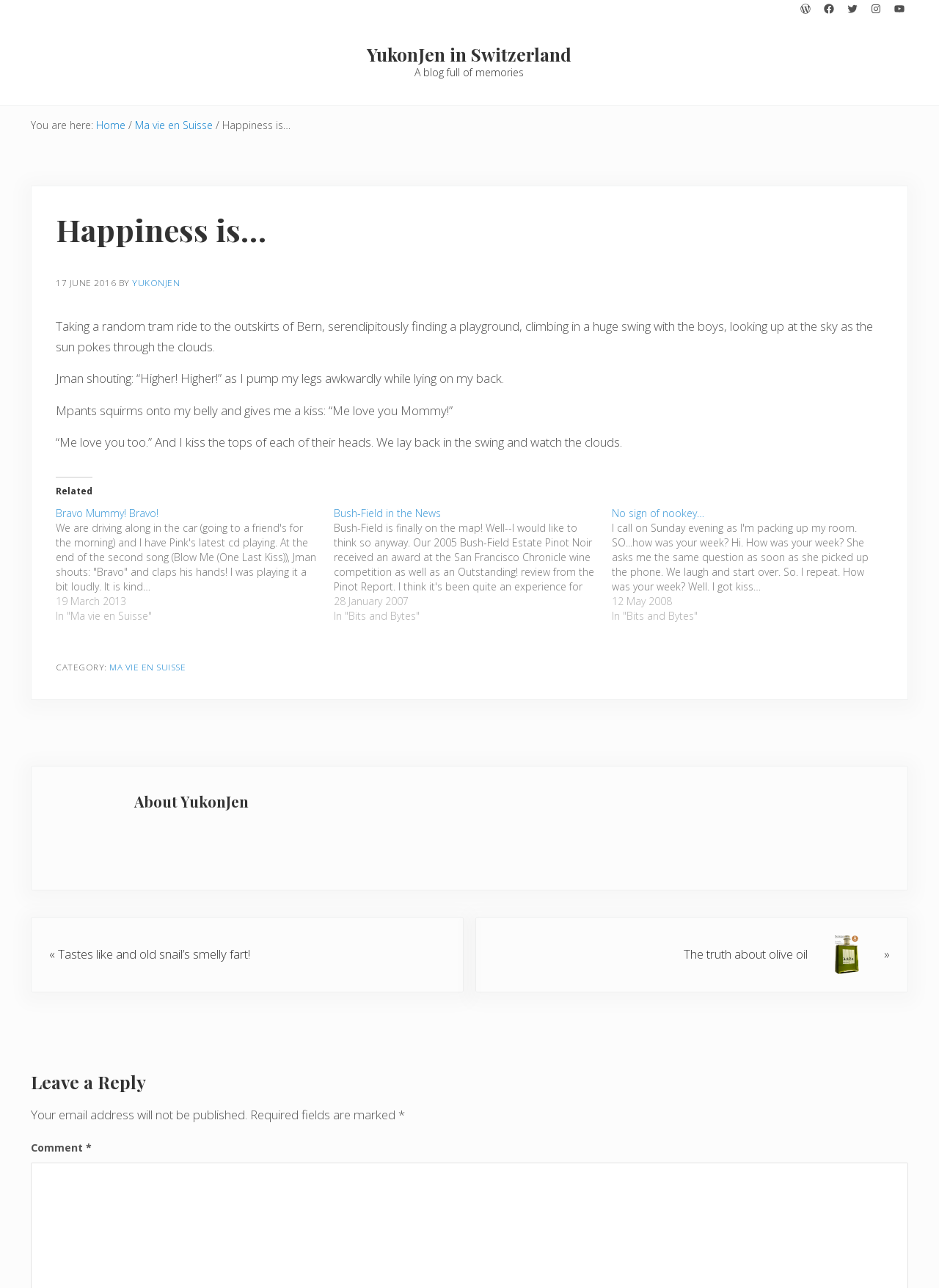What is the purpose of the section below the article?
Using the image as a reference, answer the question with a short word or phrase.

Leave a Reply